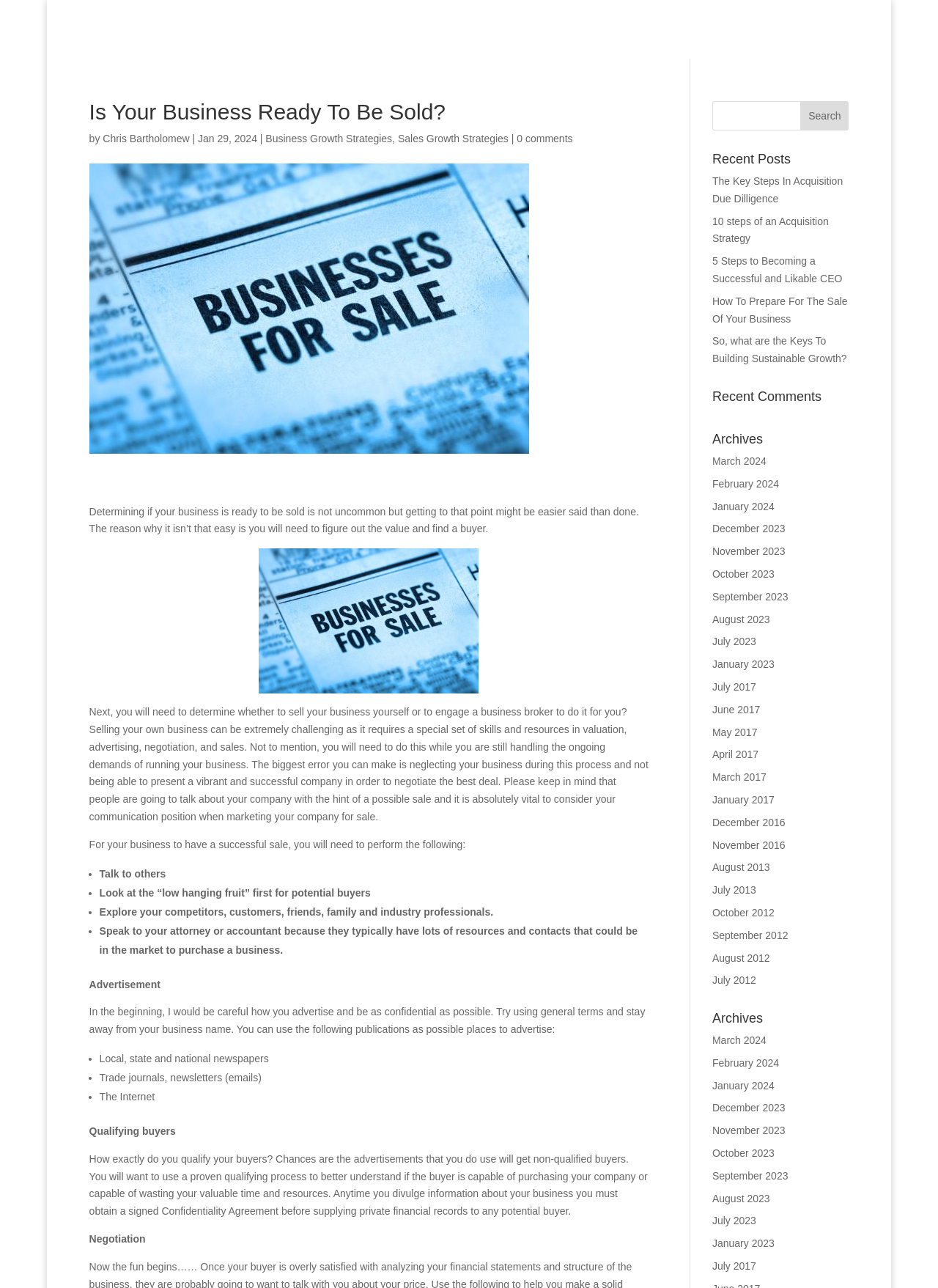Respond to the question below with a single word or phrase:
What is the topic of the article?

Selling a business